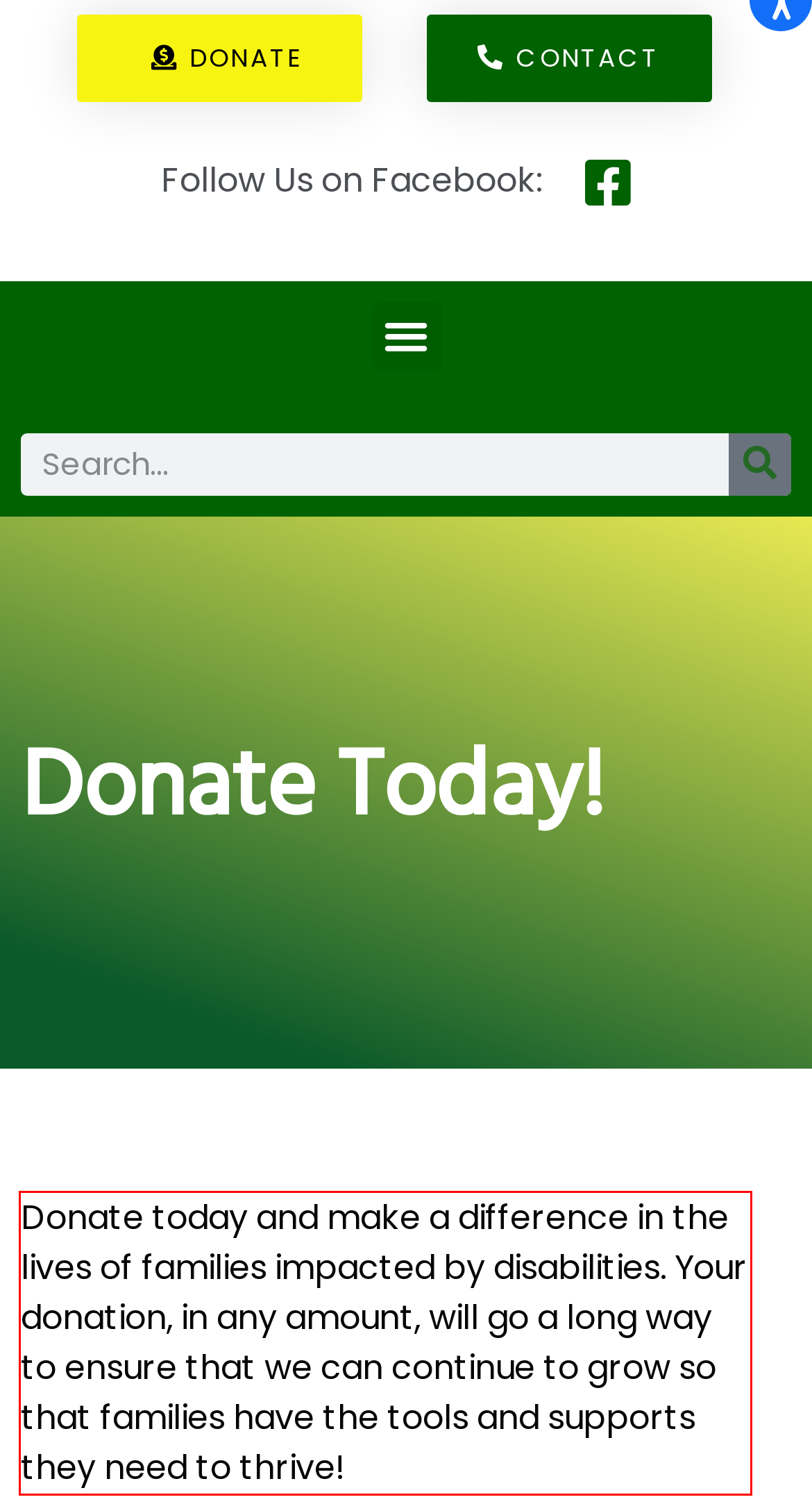Given a webpage screenshot, identify the text inside the red bounding box using OCR and extract it.

Donate today and make a difference in the lives of families impacted by disabilities. Your donation, in any amount, will go a long way to ensure that we can continue to grow so that families have the tools and supports they need to thrive!